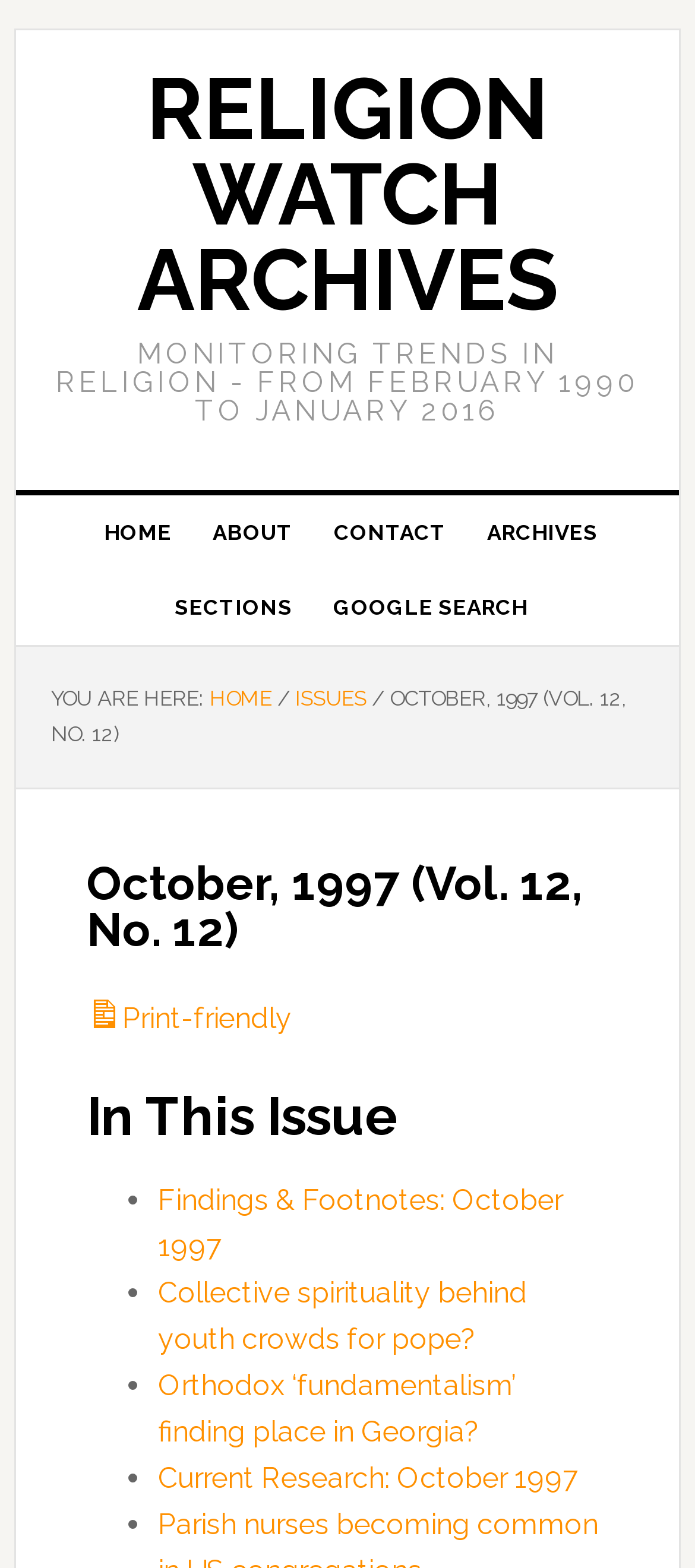Answer the question briefly using a single word or phrase: 
What is the current issue's volume and number?

Vol. 12, No. 12